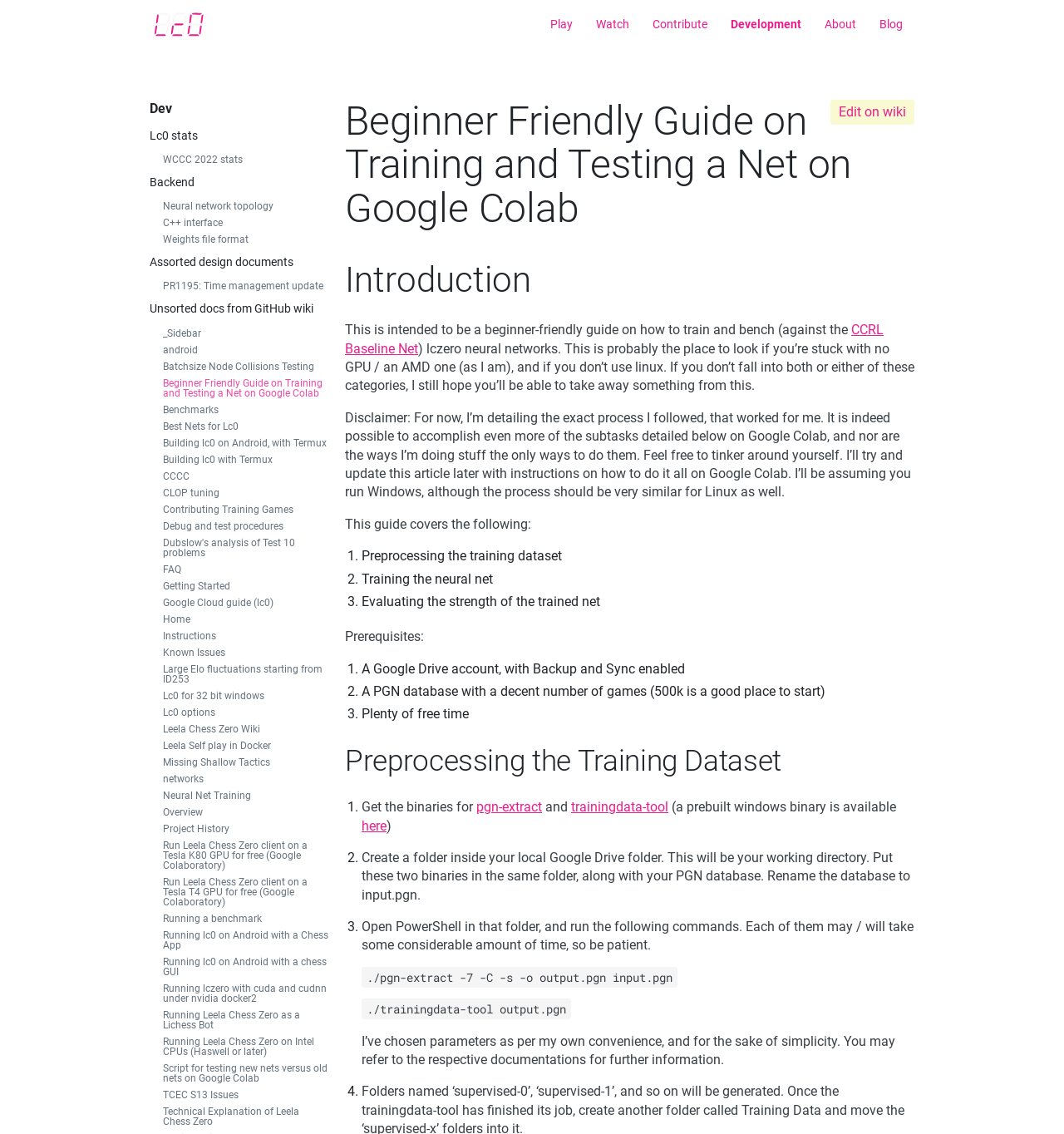Provide a brief response to the question below using one word or phrase:
What is the purpose of the 'Beginner Friendly Guide'?

Training and testing a net on Google Colab